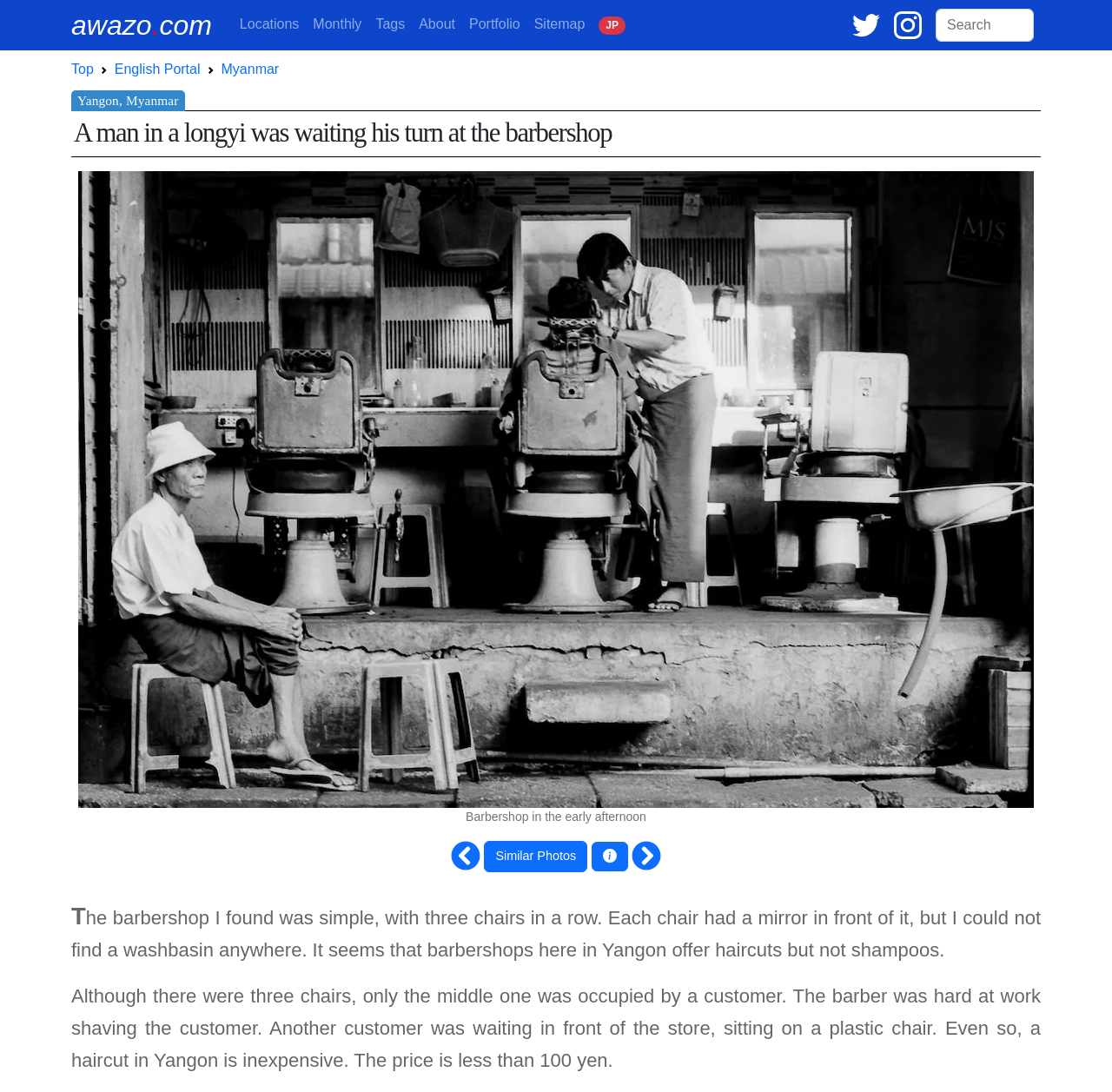Determine the heading of the webpage and extract its text content.

A man in a longyi was waiting his turn at the barbershop